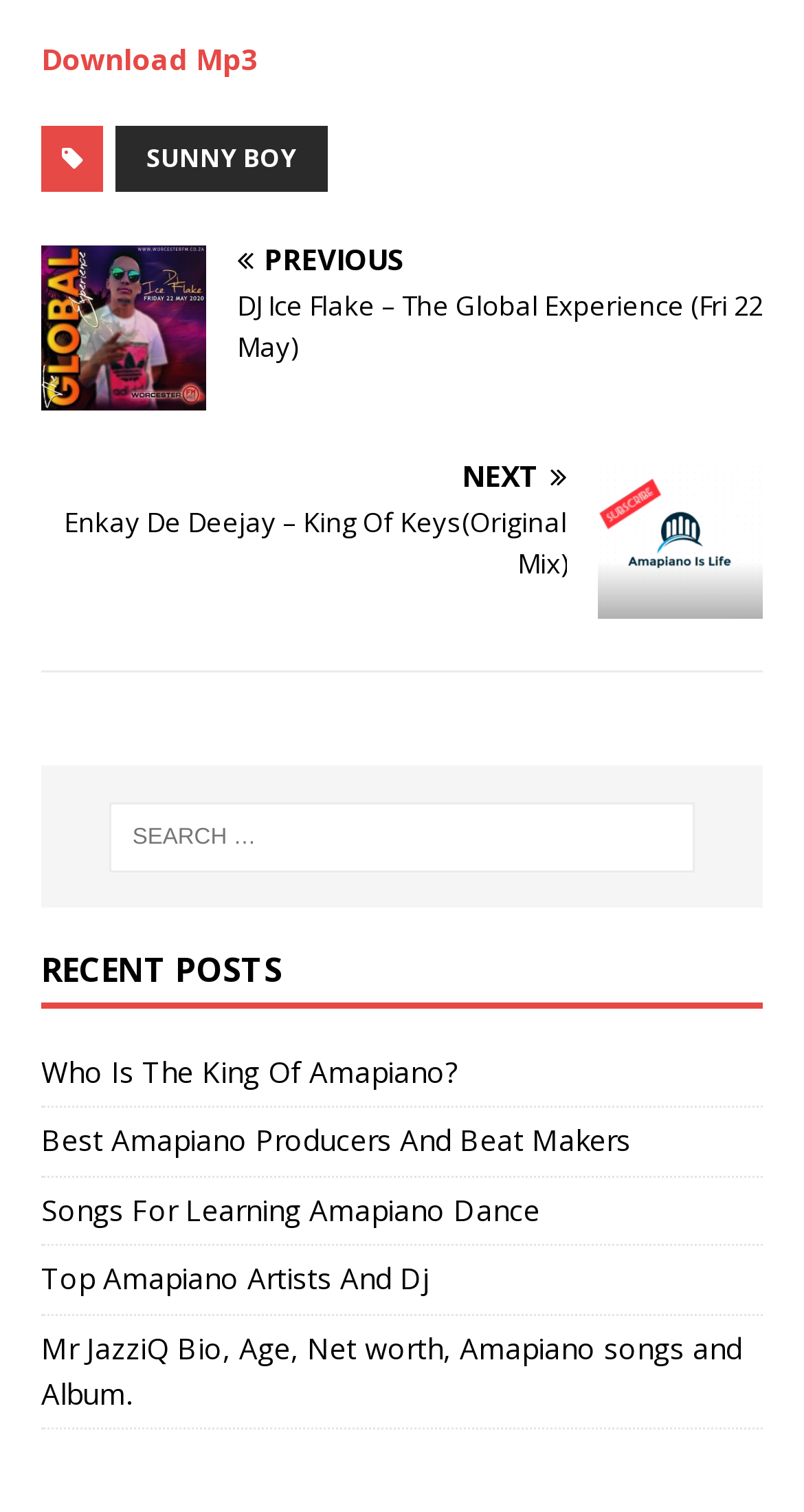Please determine the bounding box coordinates of the element's region to click for the following instruction: "Listen to Enkay De Deejay – King Of Keys(Original Mix)".

[0.744, 0.305, 0.949, 0.41]